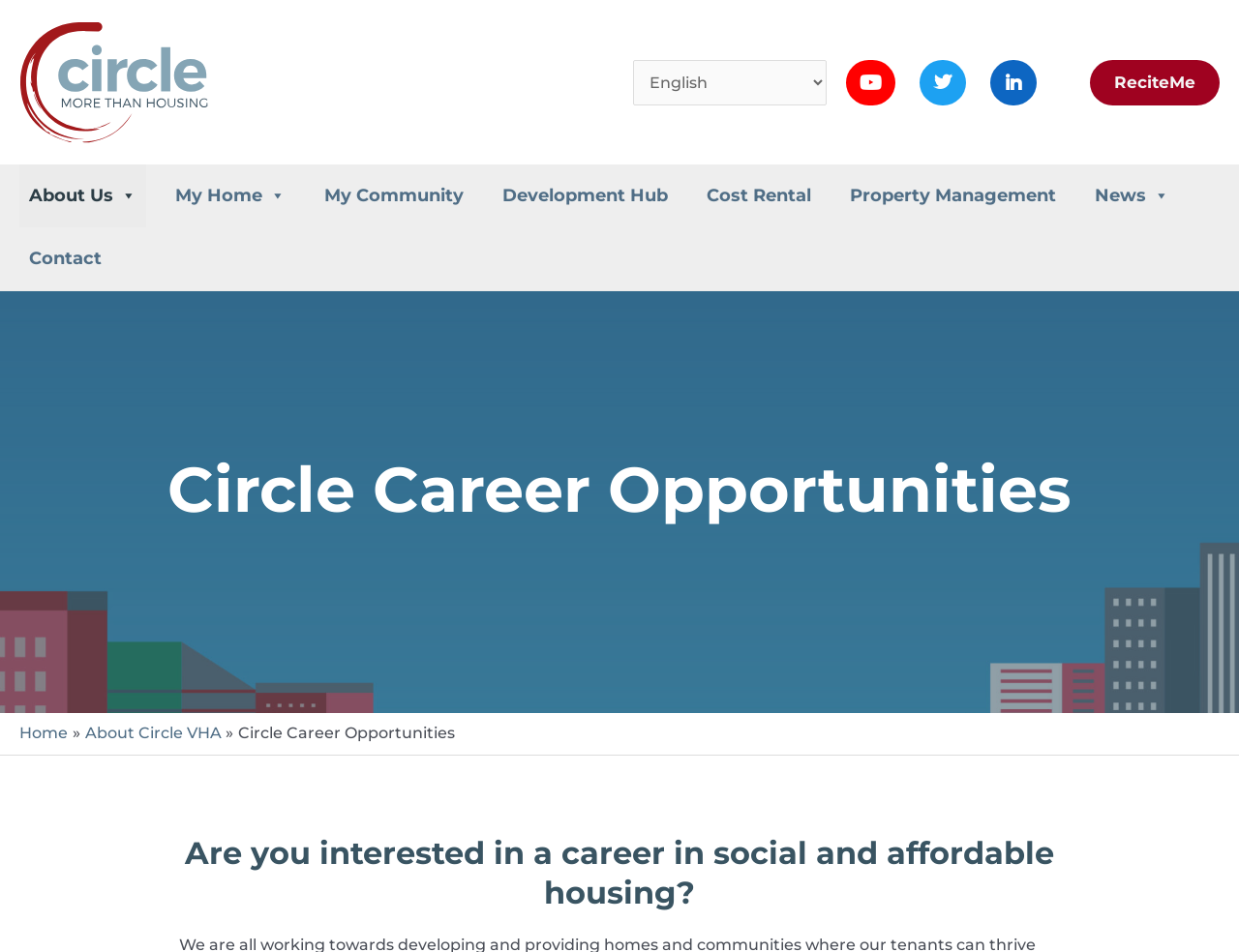How many social media links are present in the header?
Using the details shown in the screenshot, provide a comprehensive answer to the question.

In the header section of the webpage, there are three social media links: YouTube, Twitter, and LinkedIn. These links are present in the 'Header Widget 1' section.